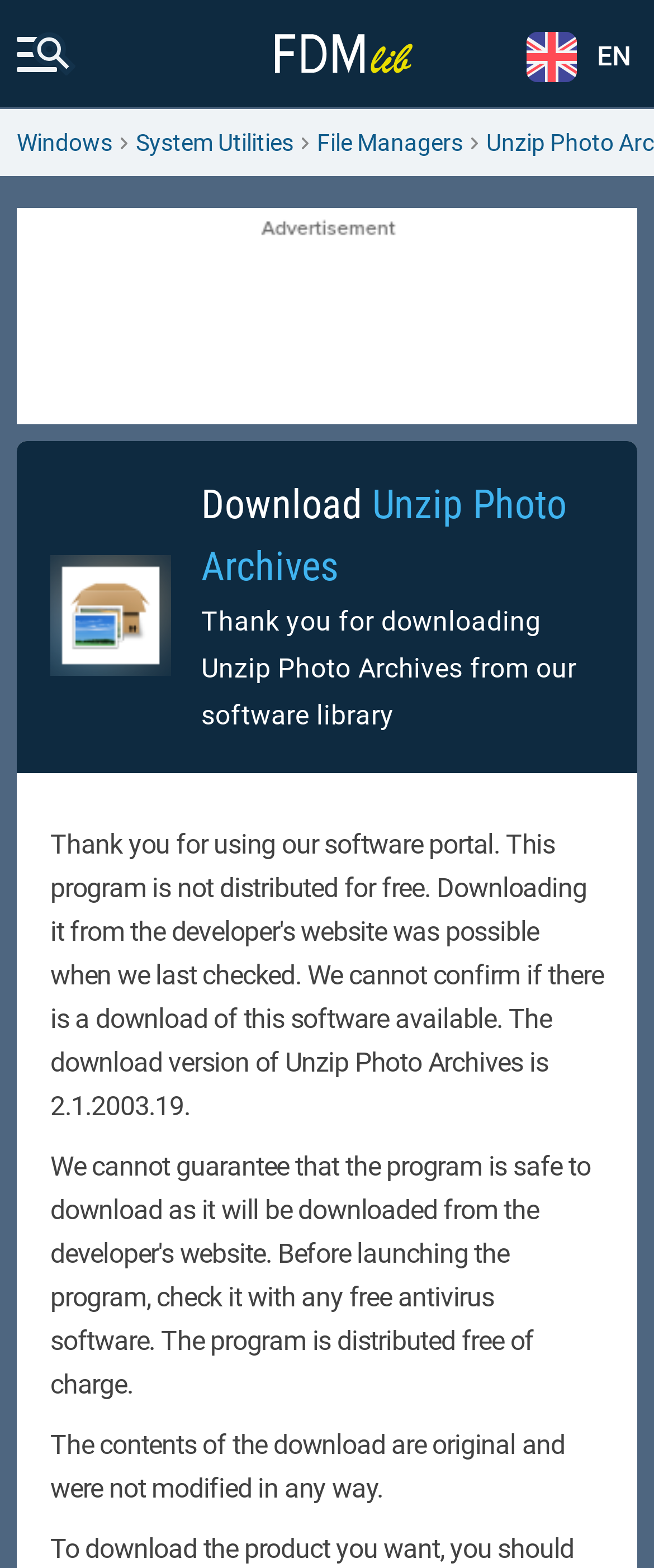Using the elements shown in the image, answer the question comprehensively: What is the status of the download?

I found the information about the download status in the StaticText element at the bottom of the webpage, which states 'The contents of the download are original and were not modified in any way.'